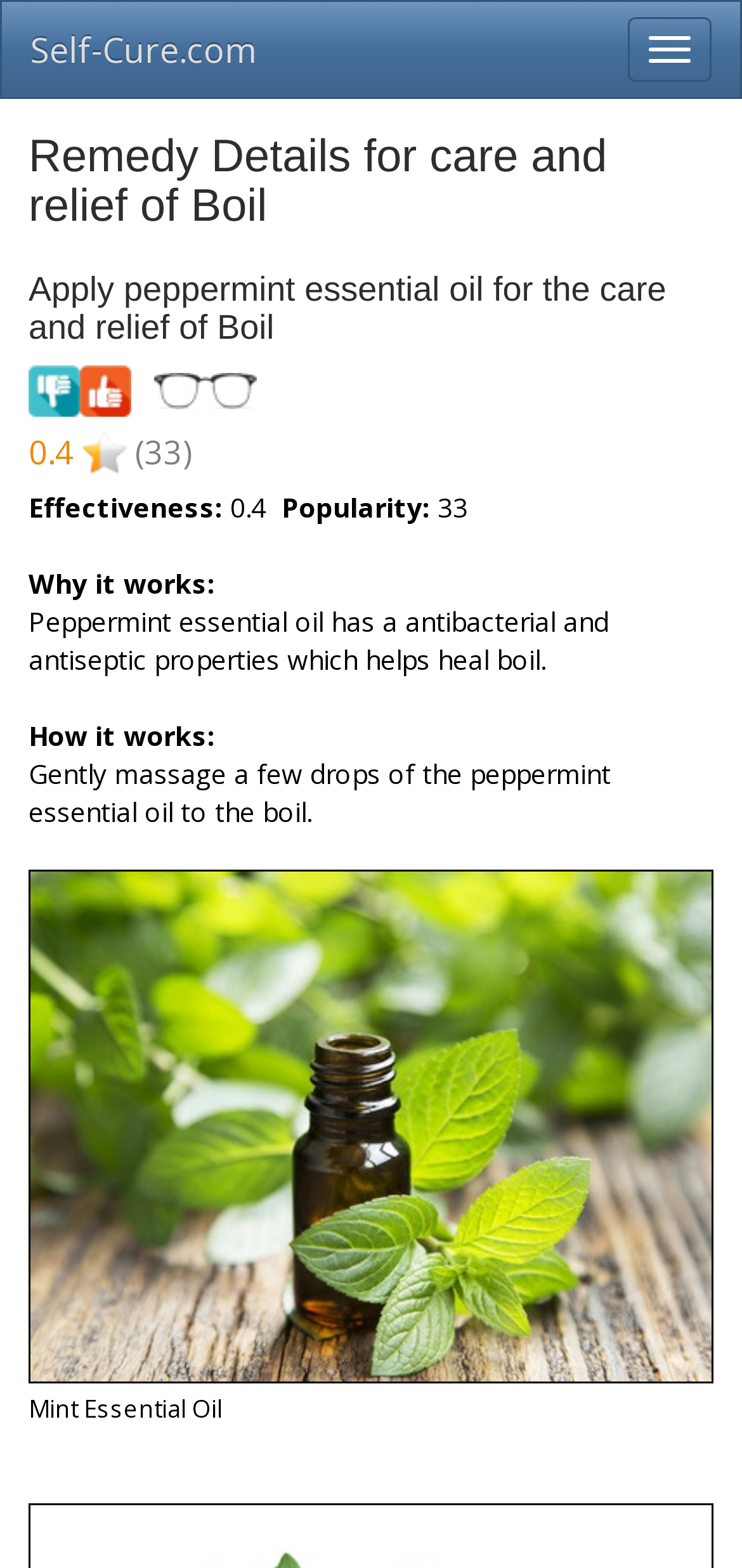Provide a short, one-word or phrase answer to the question below:
How should the peppermint essential oil be applied?

Gently massage